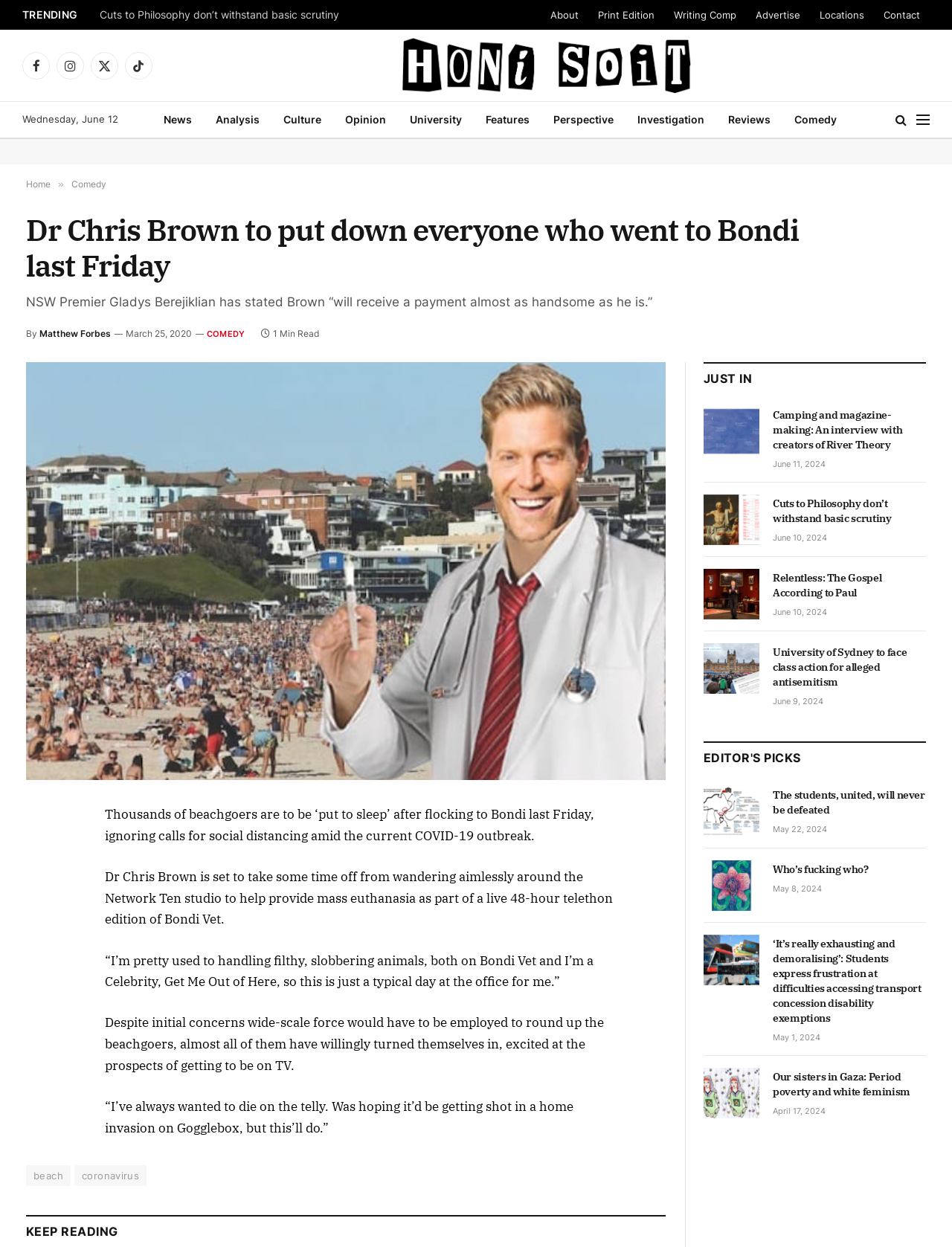Locate the bounding box coordinates of the element that should be clicked to fulfill the instruction: "View the 'Comedy' page".

[0.075, 0.143, 0.111, 0.152]